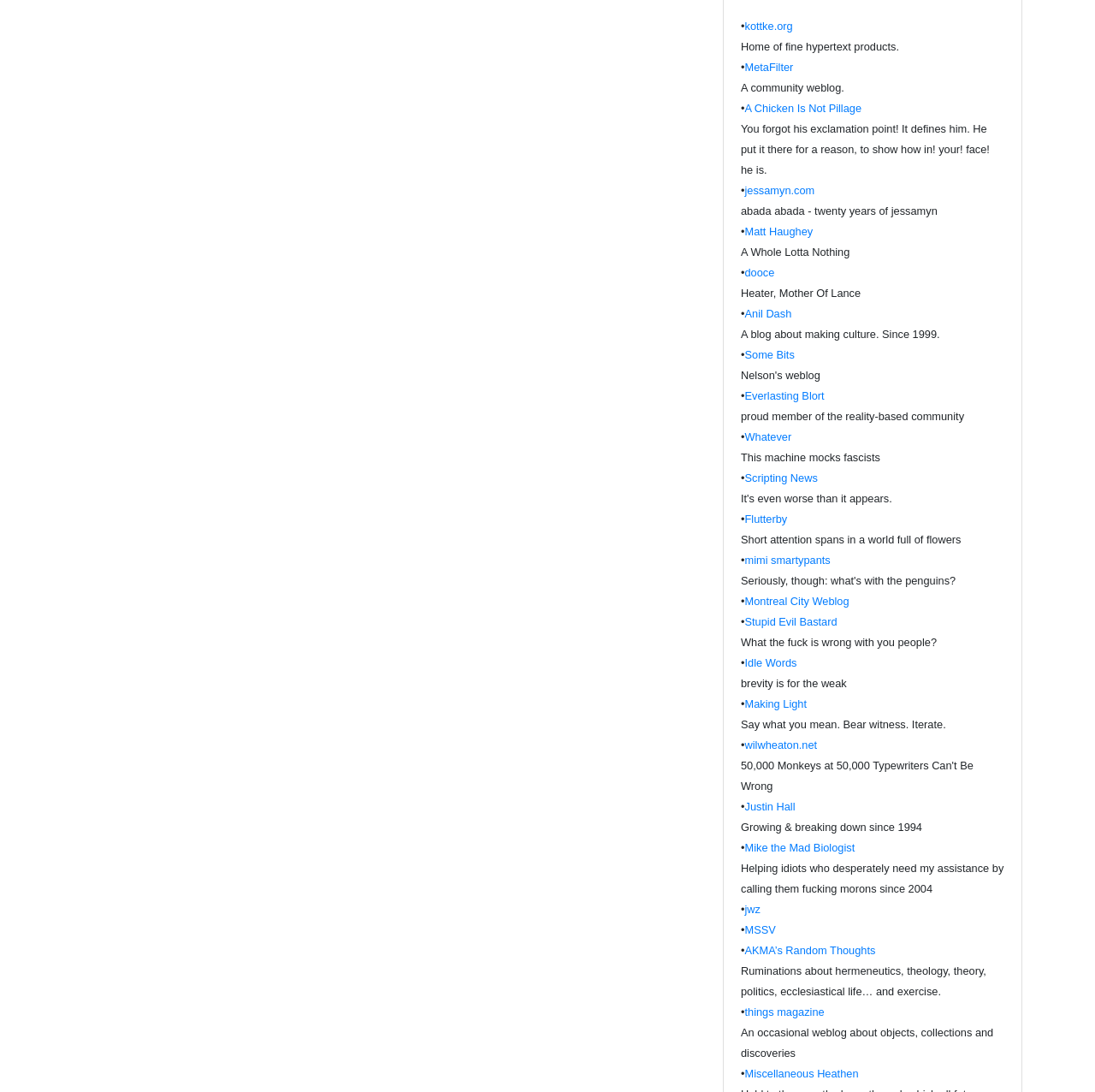Locate the bounding box coordinates of the clickable part needed for the task: "Explore jessamyn.com".

[0.68, 0.169, 0.744, 0.181]